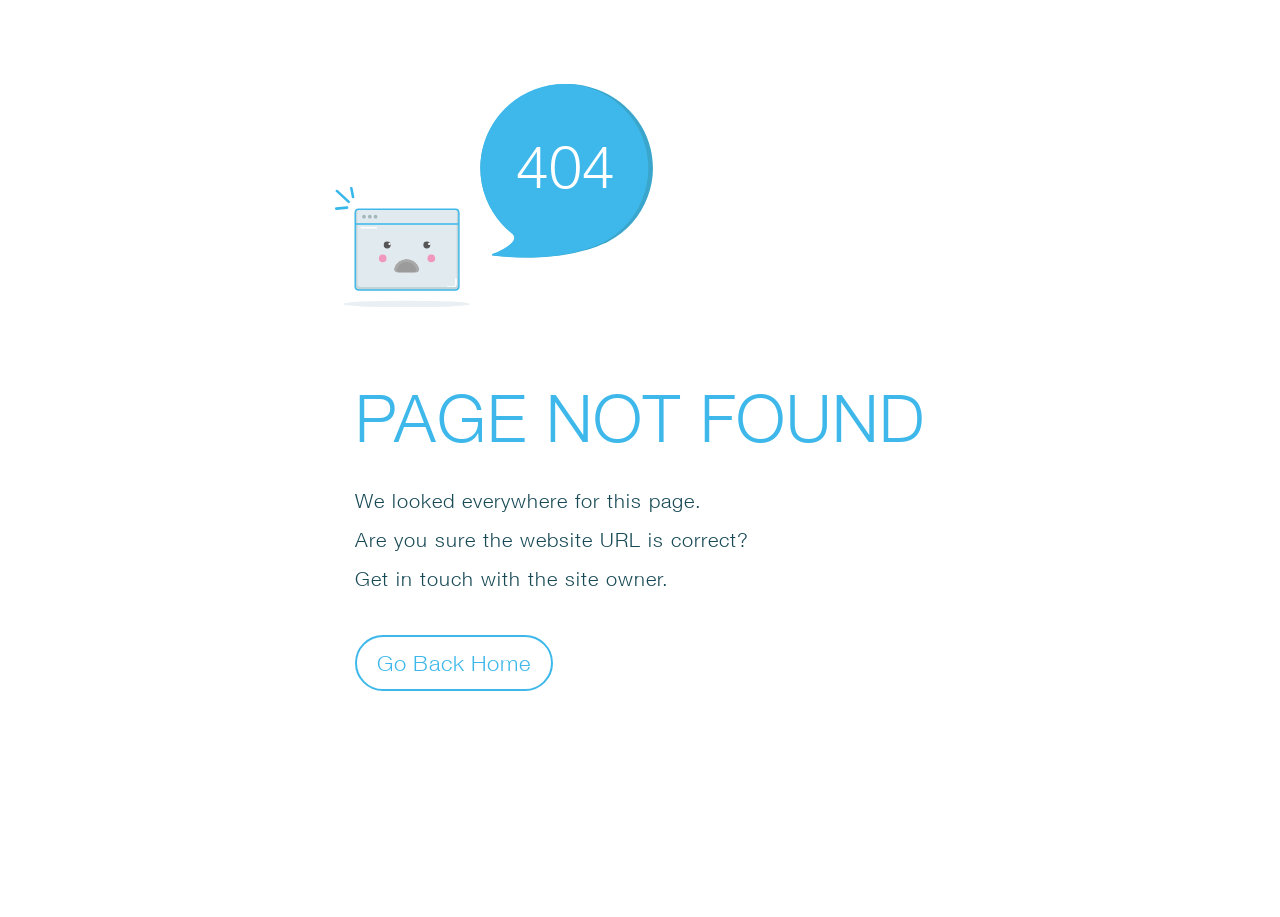Who to contact for help?
With the help of the image, please provide a detailed response to the question.

The webpage suggests contacting the site owner for help, as indicated by the static text 'Get in touch with the site owner', which is located below the error message.